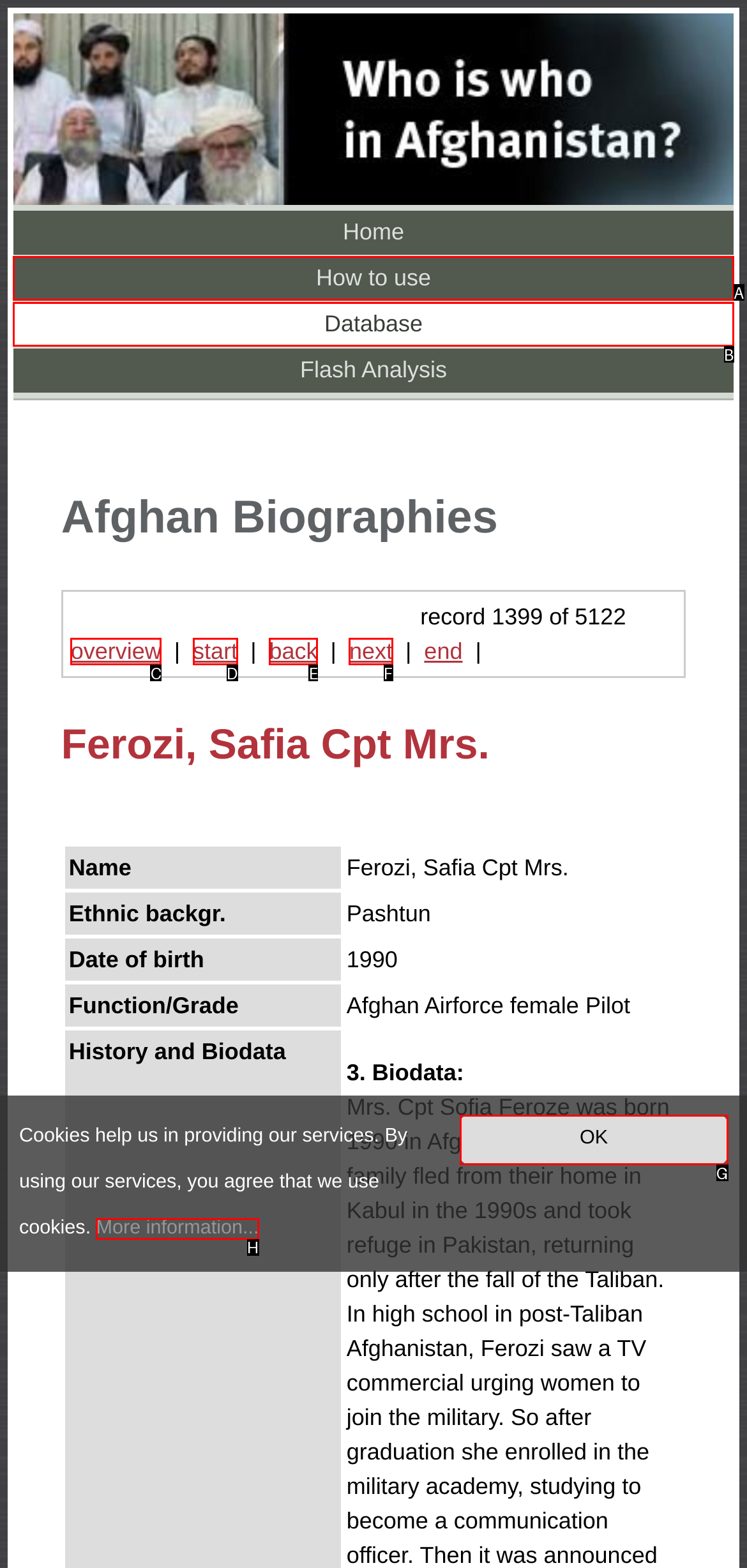Using the description: How to use, find the HTML element that matches it. Answer with the letter of the chosen option.

A